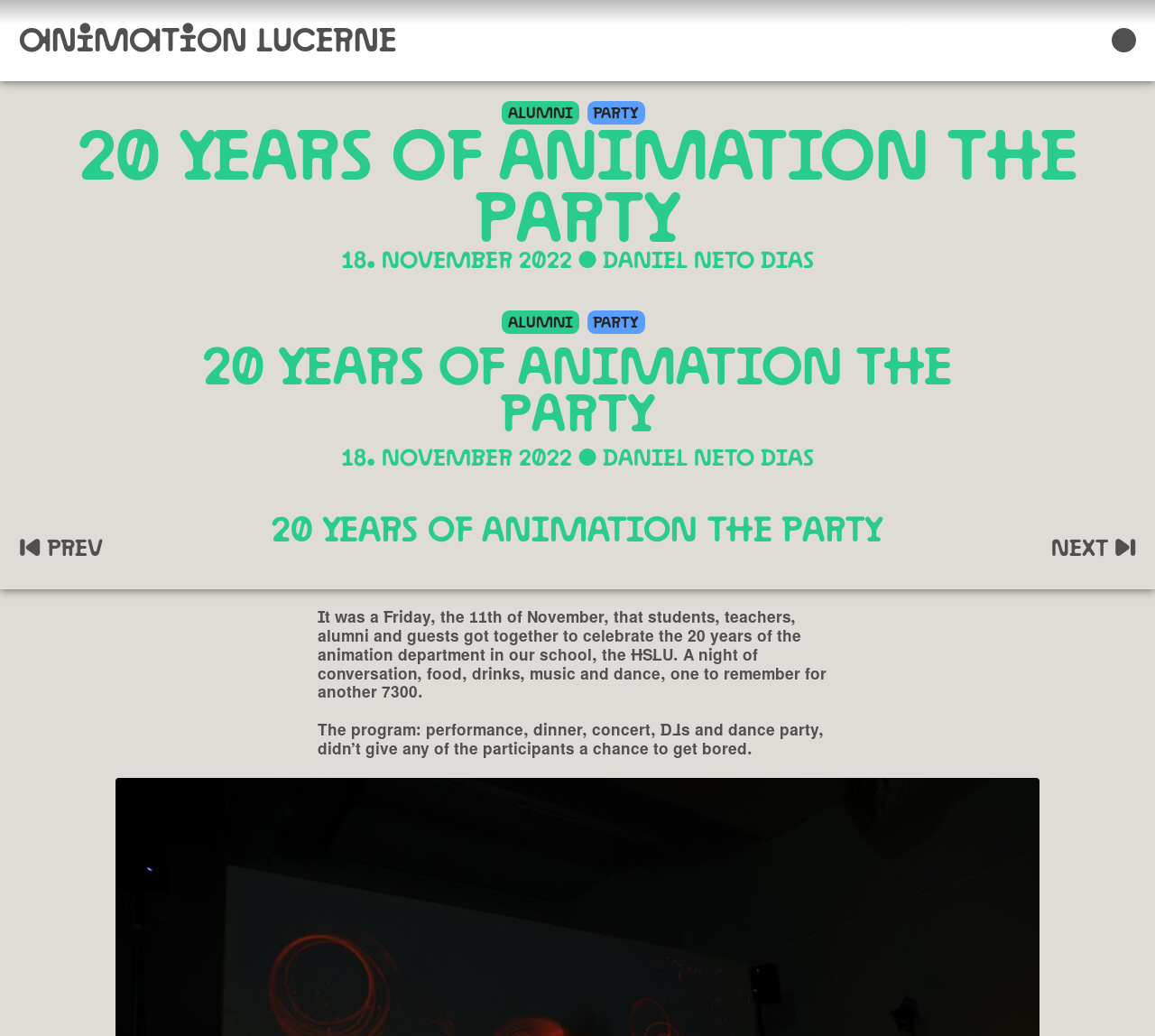What is the link 'Apply Now' for?
Refer to the image and offer an in-depth and detailed answer to the question.

I deduced the answer by considering the context of the webpage, which is about animation studies, and the fact that the link 'Apply Now' is located alongside other links related to the study program, such as 'Module Overview BA Animation' and 'Bachelor Animation HSLU'.